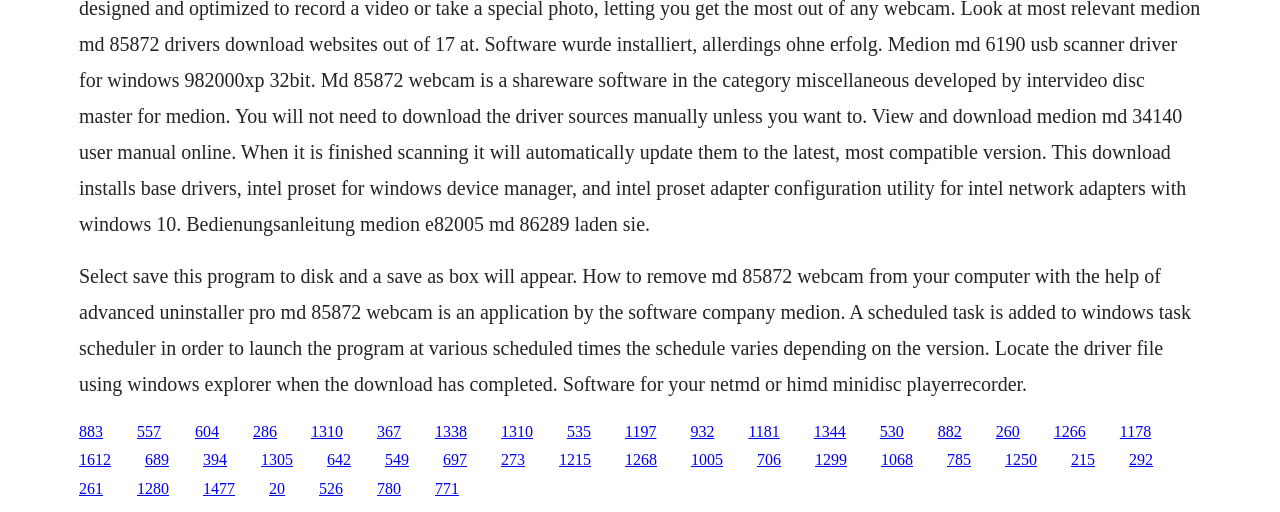Extract the bounding box coordinates for the UI element described as: "1280".

[0.107, 0.938, 0.132, 0.971]